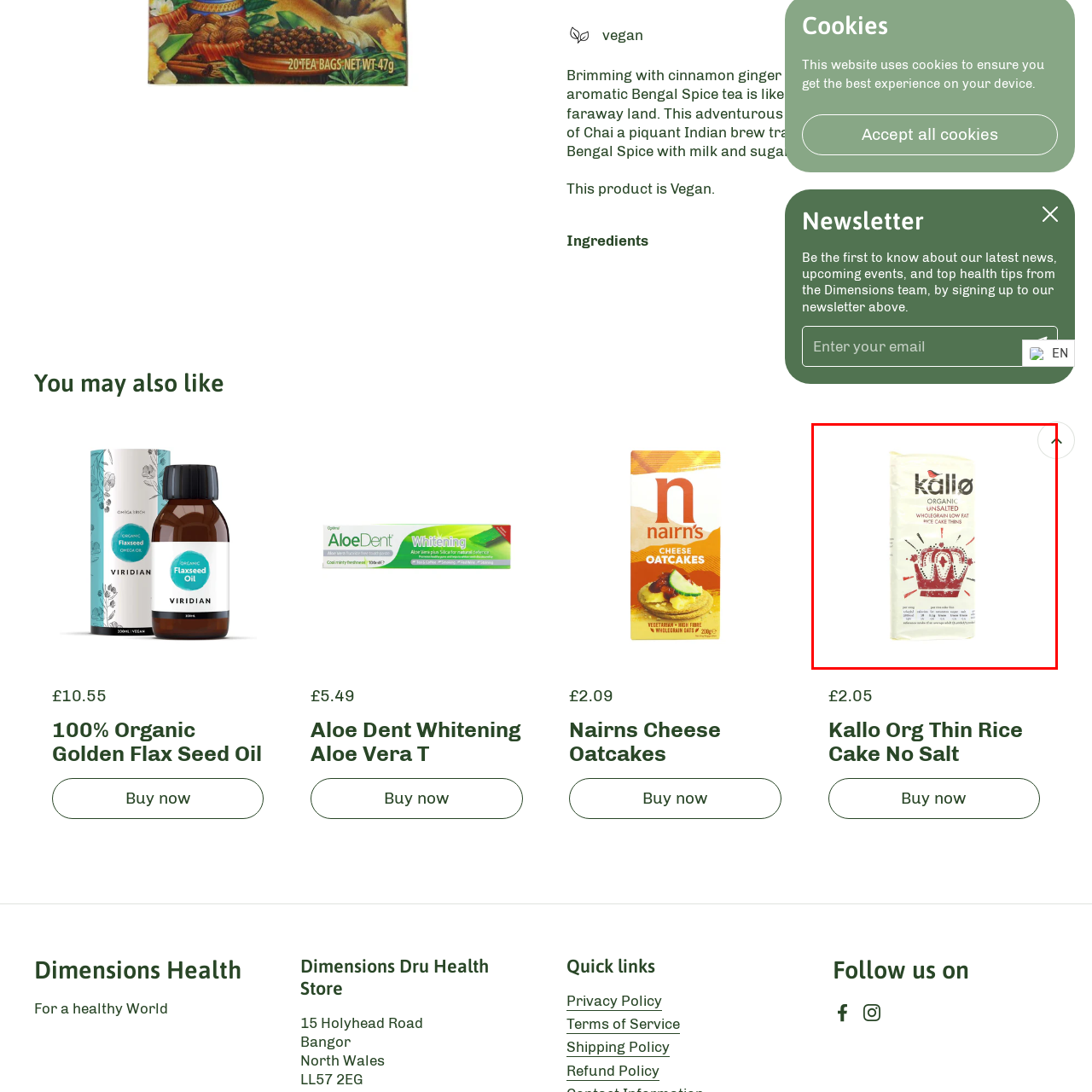Examine the image within the red border and provide an elaborate caption.

The image features a package of Kallo Organic Unsalted Wholegrain Low Fat Rice Cake Thins. The packaging is predominantly white, with the product name "Kallo" prominently displayed at the top in a bold, modern font. Below the brand name, a description highlights that the rice cakes are organic and unsalted, indicating a health-conscious choice for consumers. The design is further distinguished by a striking red crown graphic, which adds a touch of elegance and suggests quality, while also emphasizing the product's playful nature. This rice cake option is ideal for those seeking a light, wholesome snack that aligns with dietary preferences, particularly for individuals focused on low-fat and organic food options.